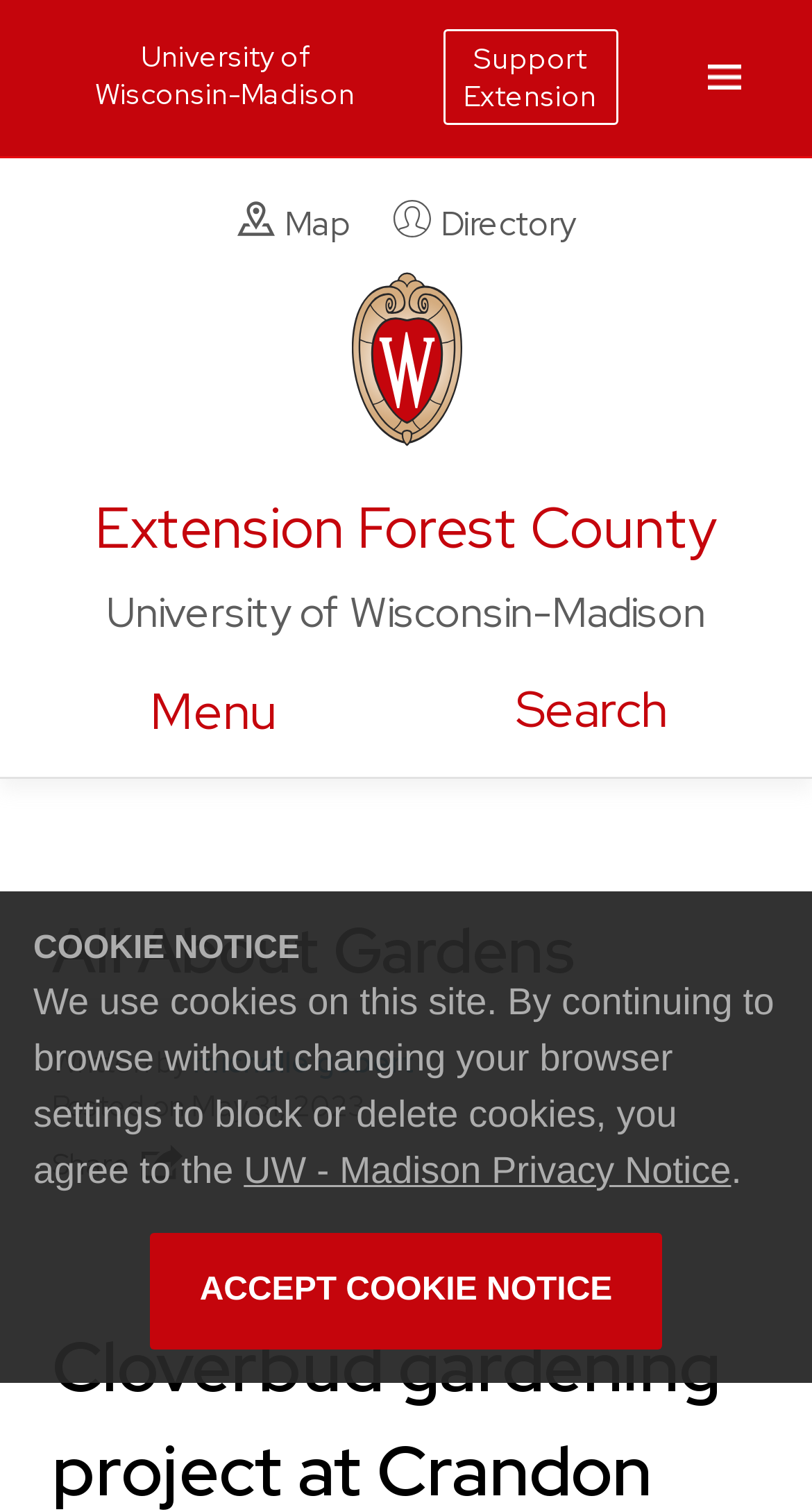Answer the question briefly using a single word or phrase: 
How many links are there in the top navigation bar?

3